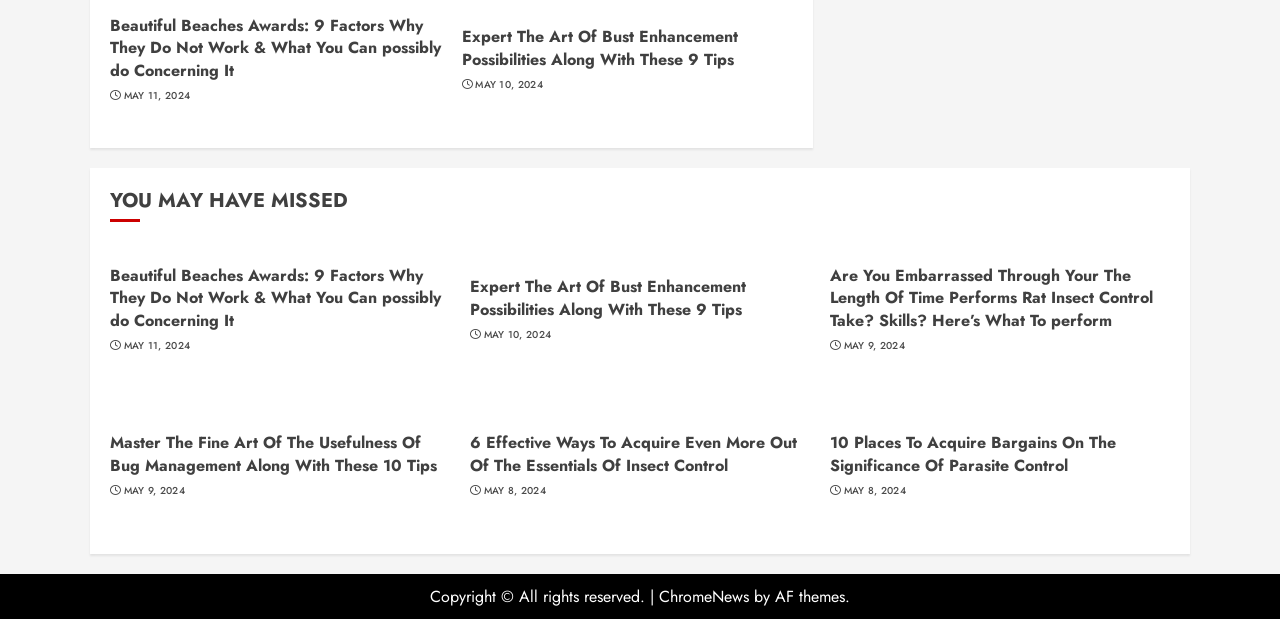What is the date of the second article?
Give a one-word or short-phrase answer derived from the screenshot.

MAY 10, 2024